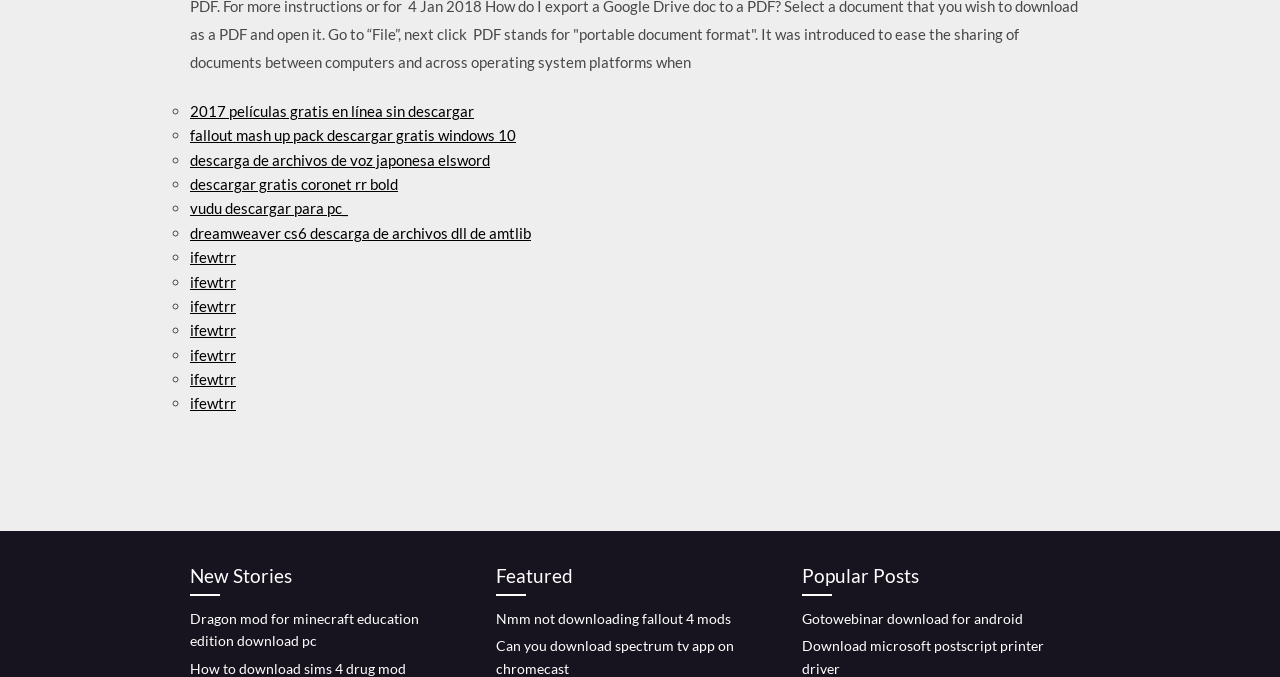Find the bounding box of the element with the following description: "Gotowebinar download for android". The coordinates must be four float numbers between 0 and 1, formatted as [left, top, right, bottom].

[0.627, 0.9, 0.799, 0.926]